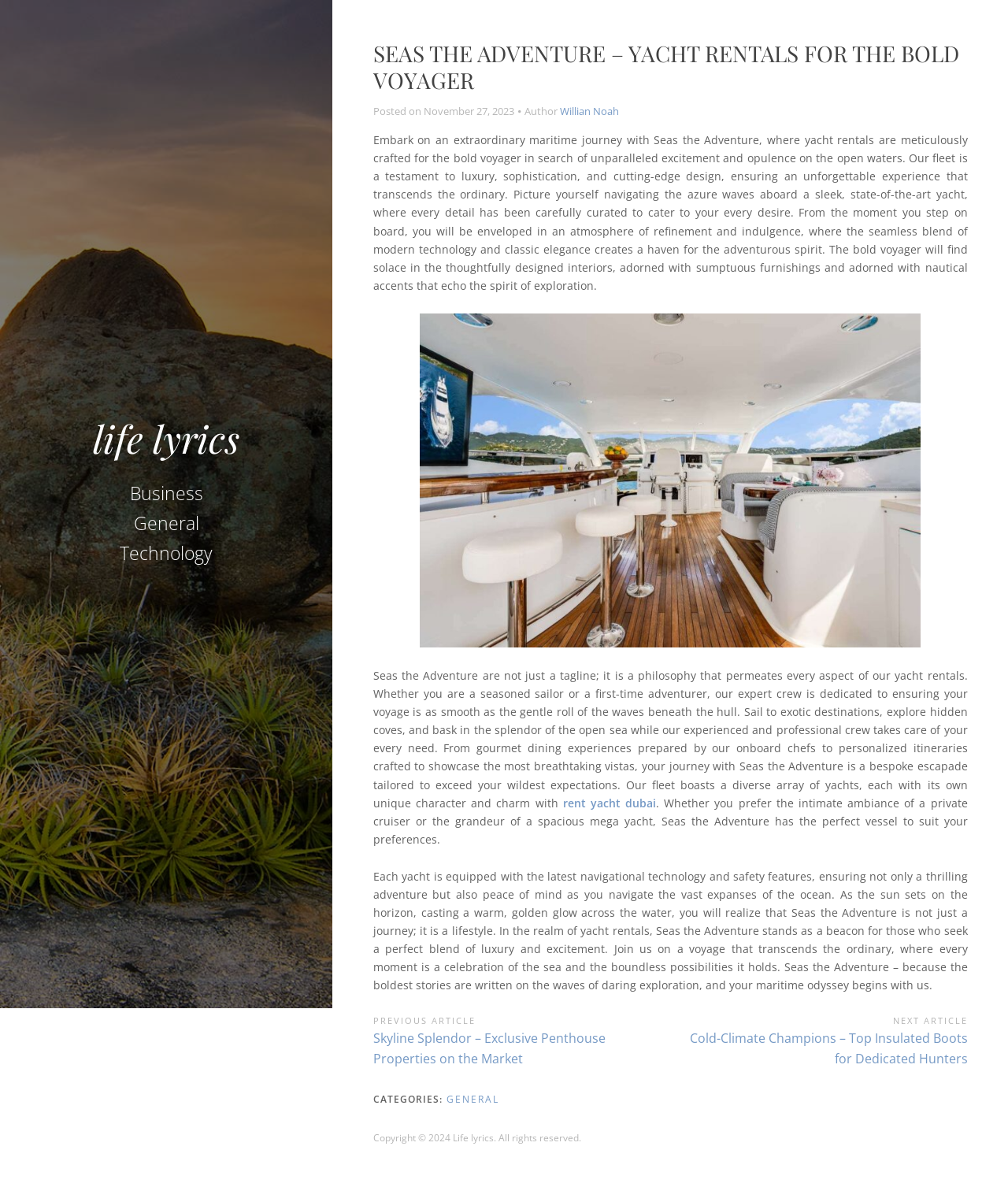Please identify the bounding box coordinates of the element's region that should be clicked to execute the following instruction: "Navigate to the previous article". The bounding box coordinates must be four float numbers between 0 and 1, i.e., [left, top, right, bottom].

[0.37, 0.854, 0.665, 0.899]